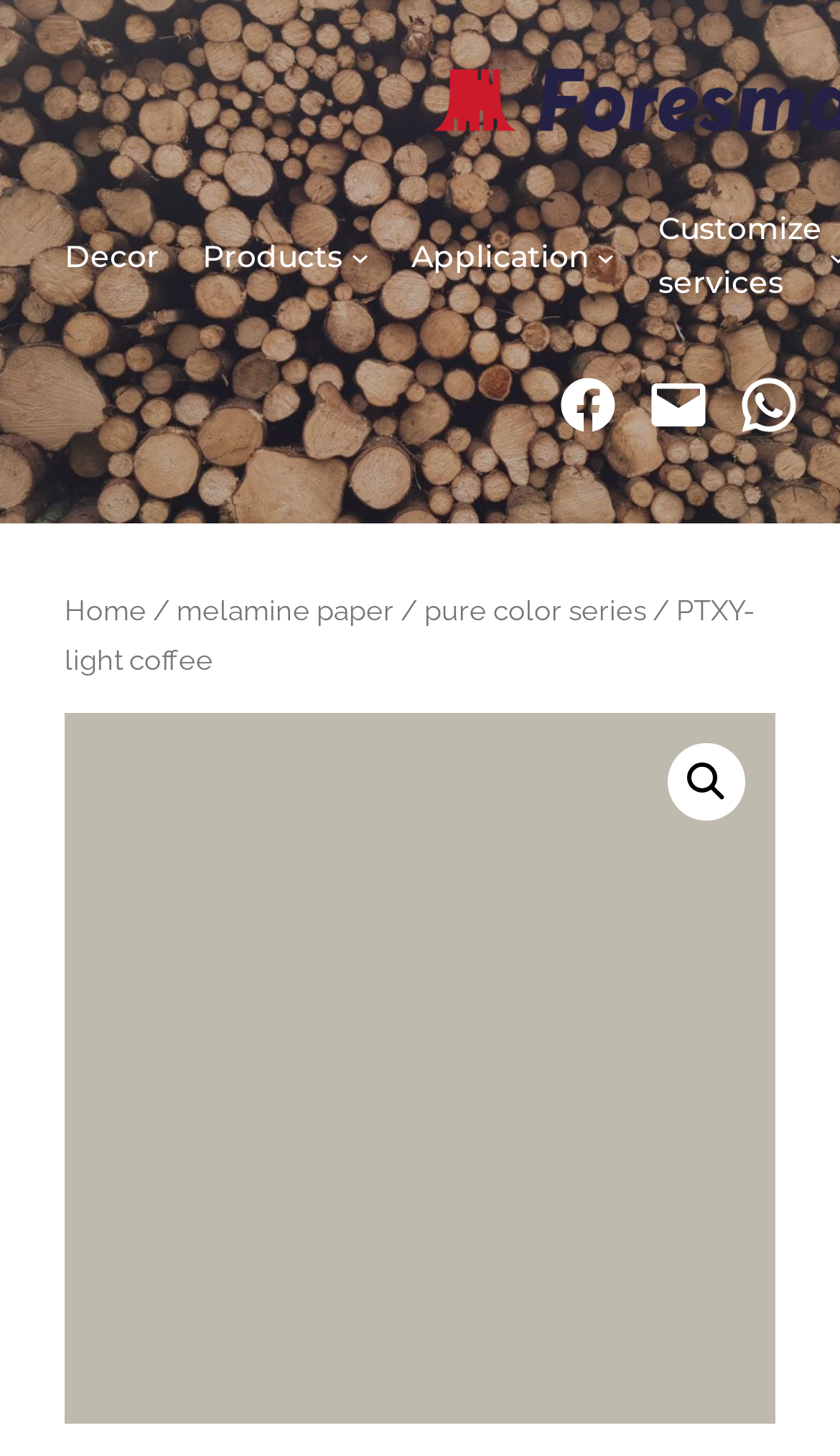Please locate the bounding box coordinates of the region I need to click to follow this instruction: "View community page".

None